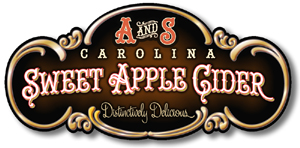Please give a succinct answer using a single word or phrase:
What is the tone evoked by the logo's presentation?

Nostalgia and quality